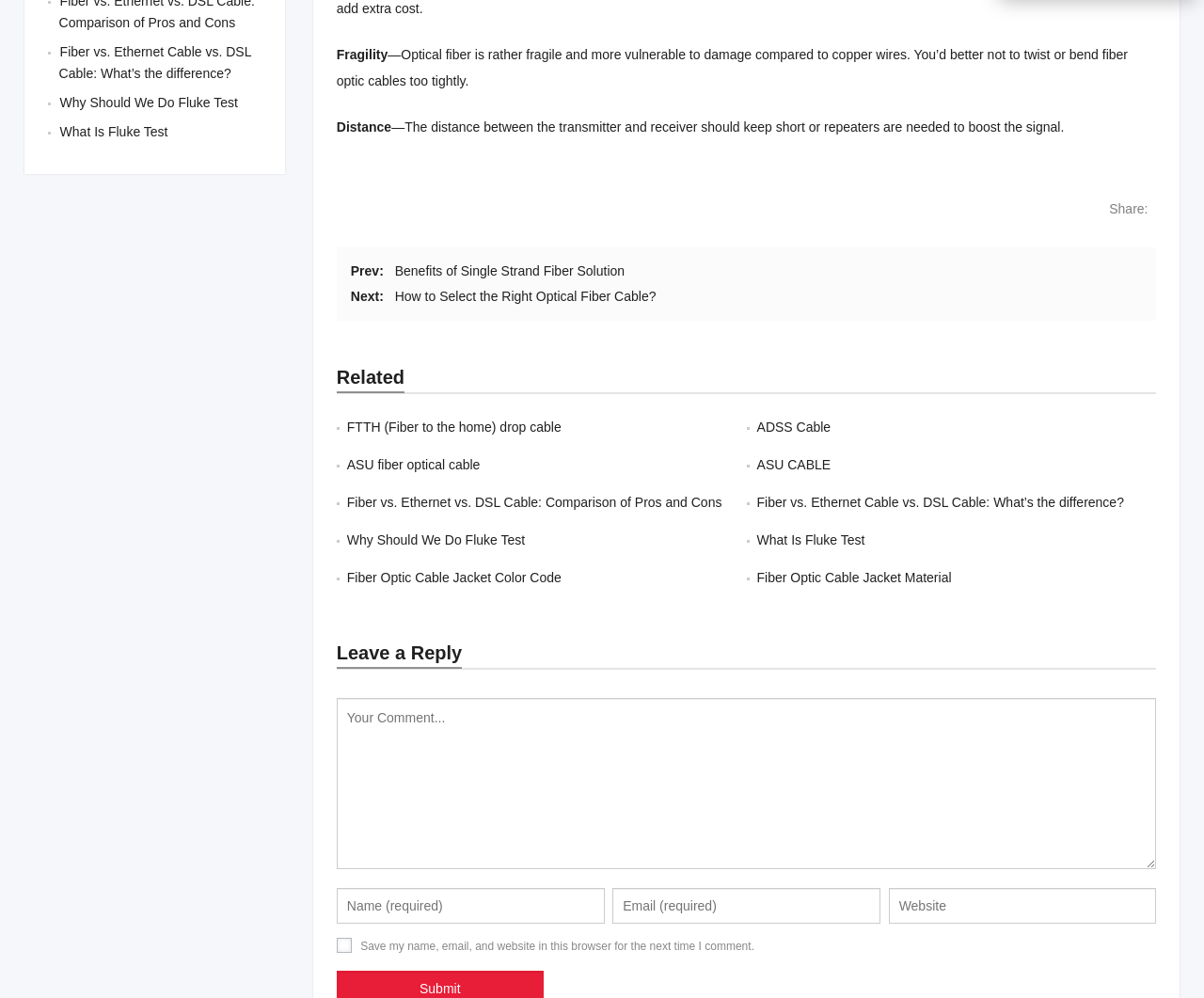Identify the bounding box coordinates for the UI element mentioned here: "What Is Fluke Test". Provide the coordinates as four float values between 0 and 1, i.e., [left, top, right, bottom].

[0.629, 0.533, 0.718, 0.548]